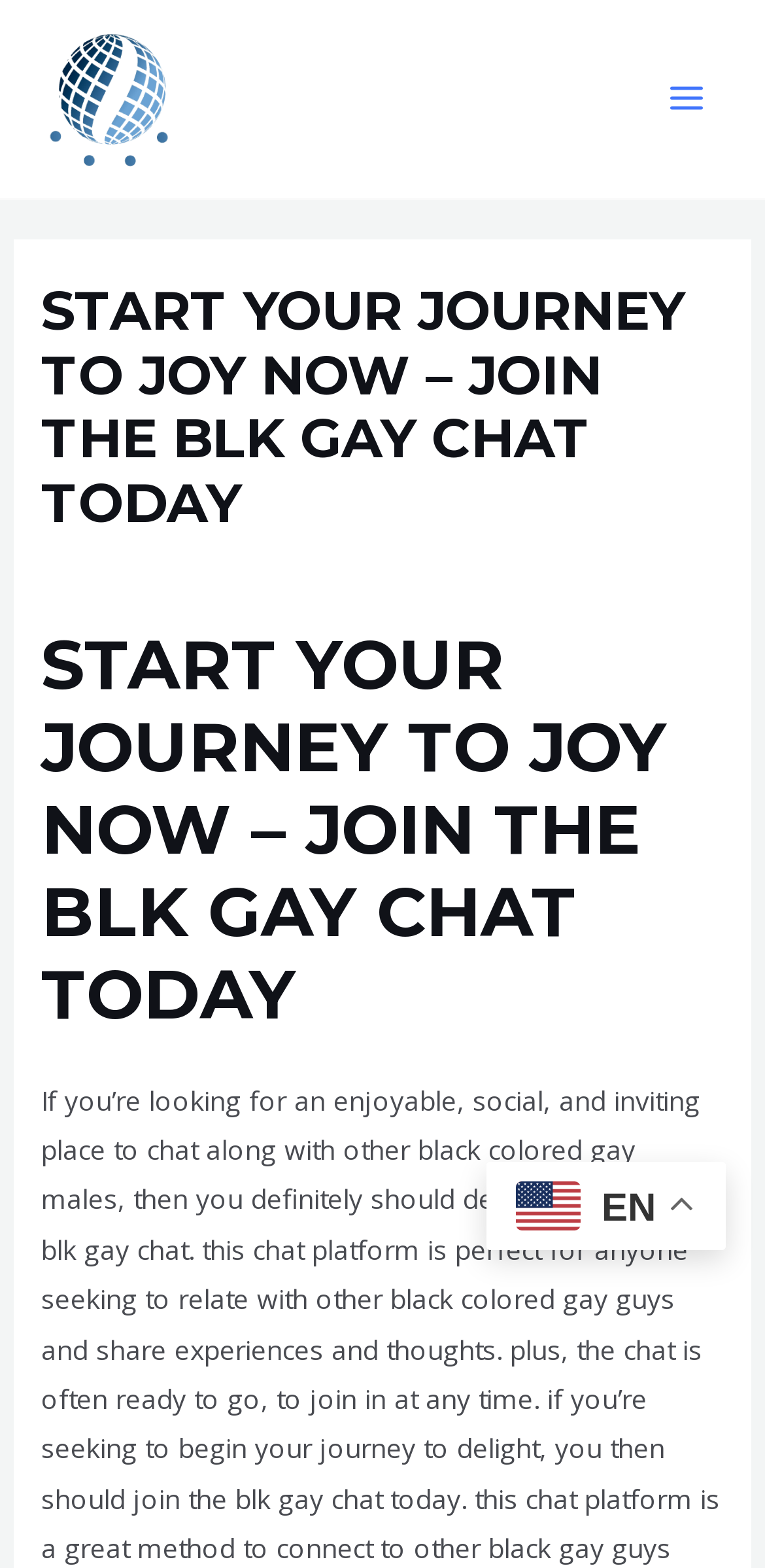Determine the primary headline of the webpage.

START YOUR JOURNEY TO JOY NOW – JOIN THE BLK GAY CHAT TODAY